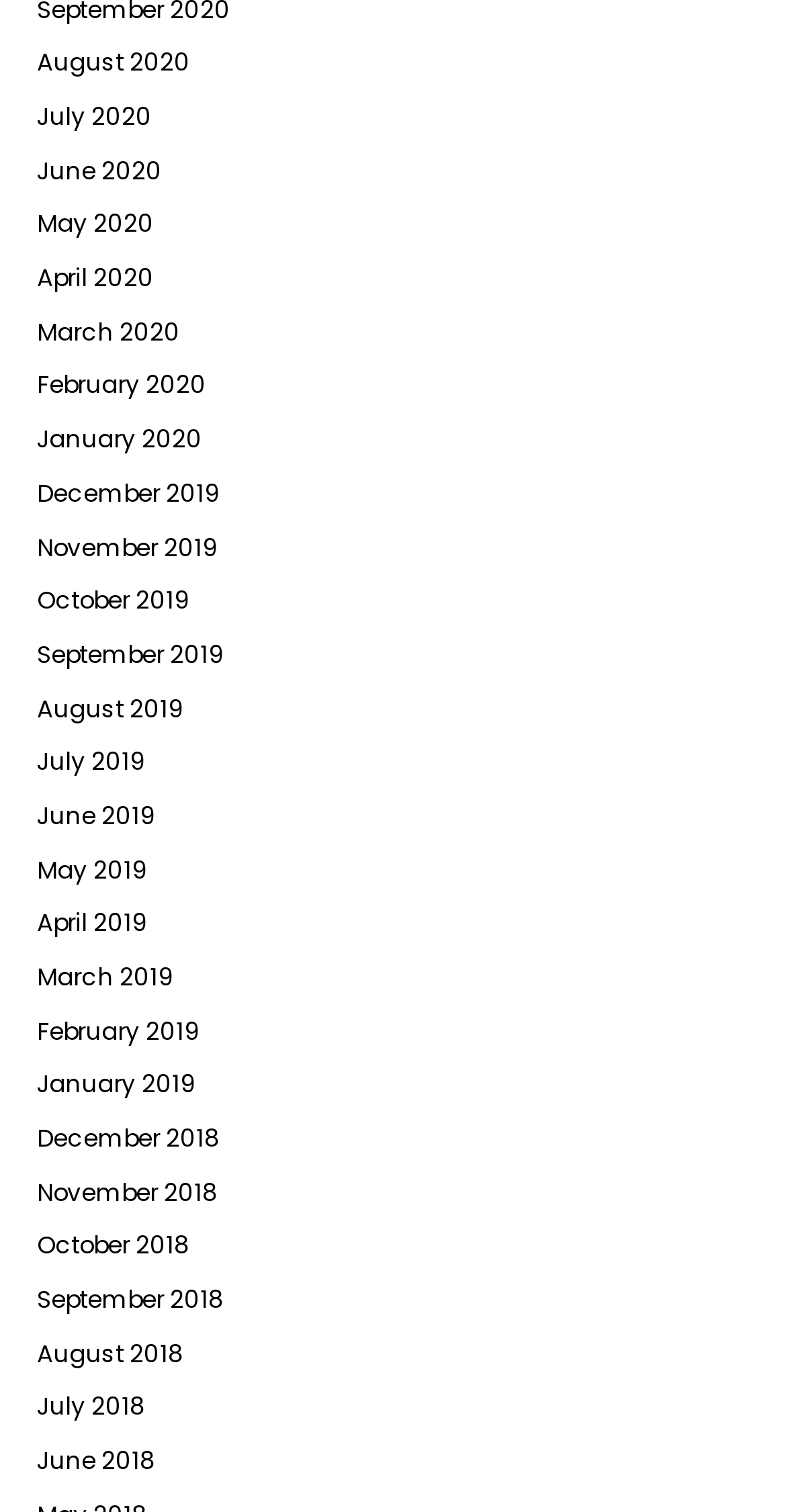Please find the bounding box coordinates of the element that must be clicked to perform the given instruction: "View December 2018". The coordinates should be four float numbers from 0 to 1, i.e., [left, top, right, bottom].

[0.047, 0.742, 0.28, 0.764]